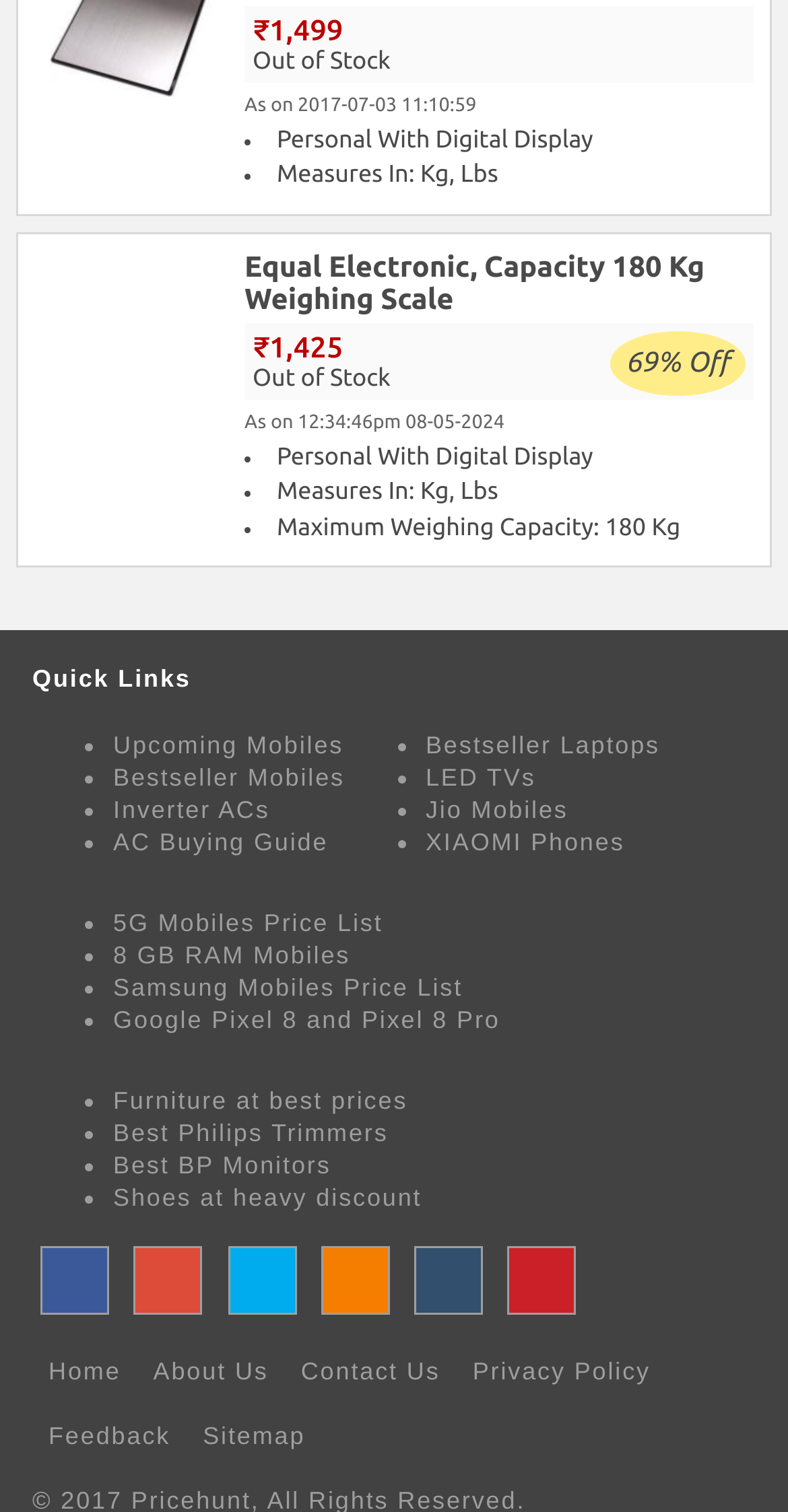What is the price of the first product?
Refer to the image and provide a concise answer in one word or phrase.

₹1,499